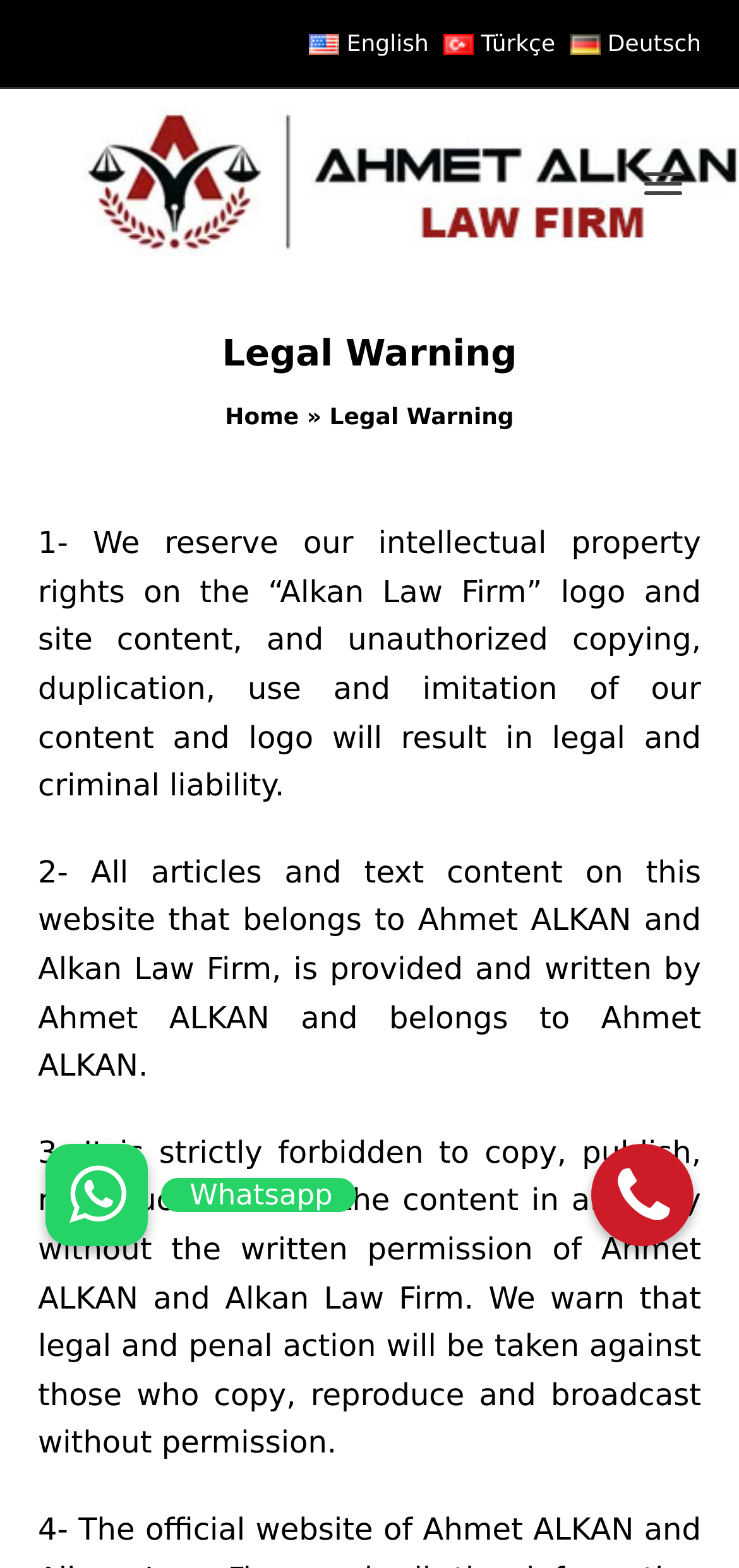Identify the bounding box coordinates necessary to click and complete the given instruction: "Close the popup".

[0.809, 0.048, 0.897, 0.082]